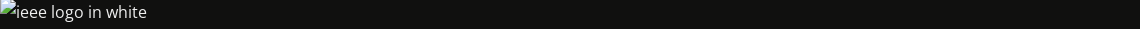Refer to the image and answer the question with as much detail as possible: What is the purpose of the webpage that features the IEEE logo?

According to the caption, the webpage that features the IEEE logo emphasizes the organization's commitment to providing quality content and resources for professionals and academics in the fields of electrical engineering, electronics, and computer science.